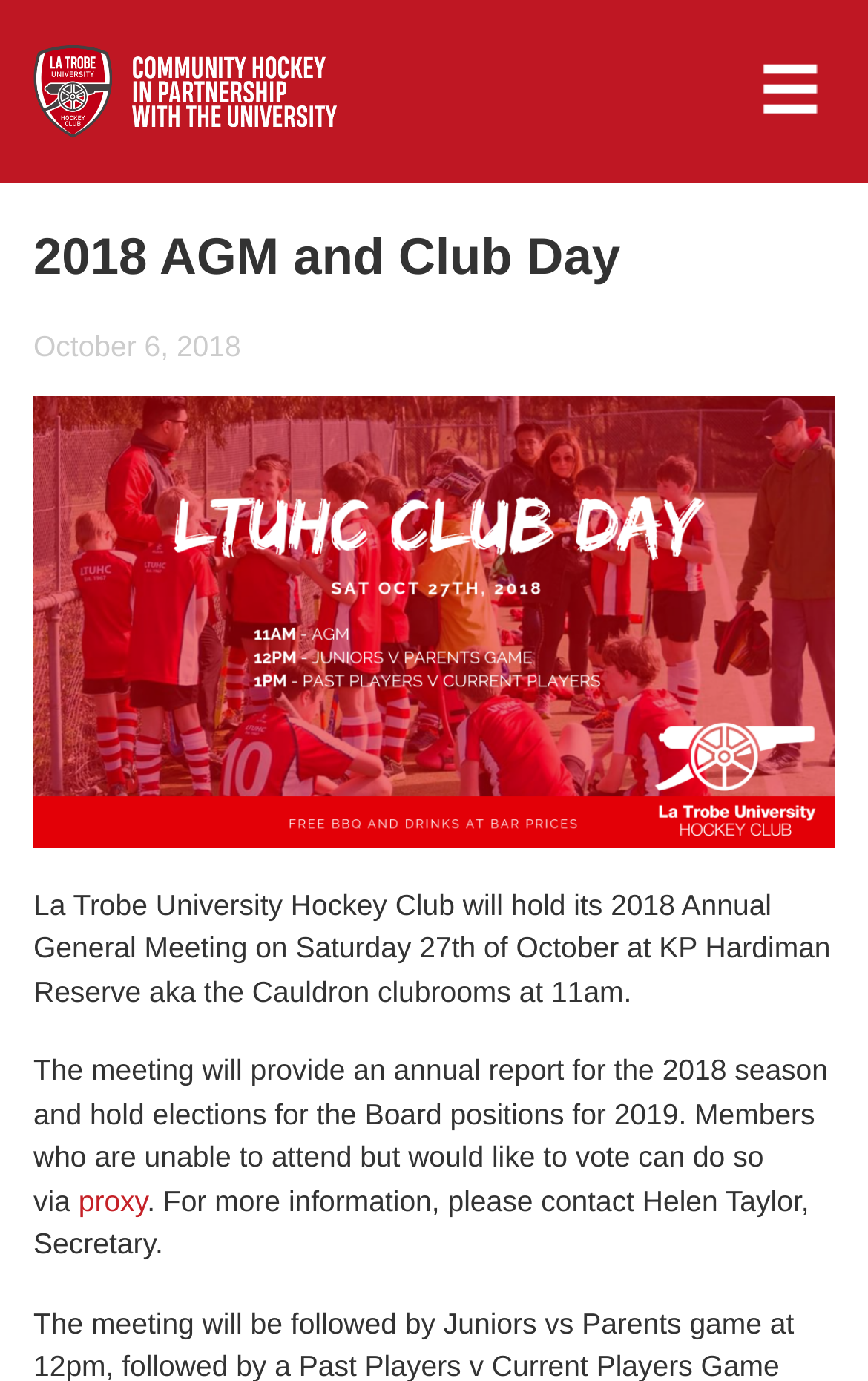Please provide a detailed answer to the question below by examining the image:
What is the location of the Annual General Meeting?

The location of the Annual General Meeting is mentioned in the text 'La Trobe University Hockey Club will hold its 2018 Annual General Meeting on Saturday 27th of October at KP Hardiman Reserve aka the Cauldron clubrooms at 11am.'